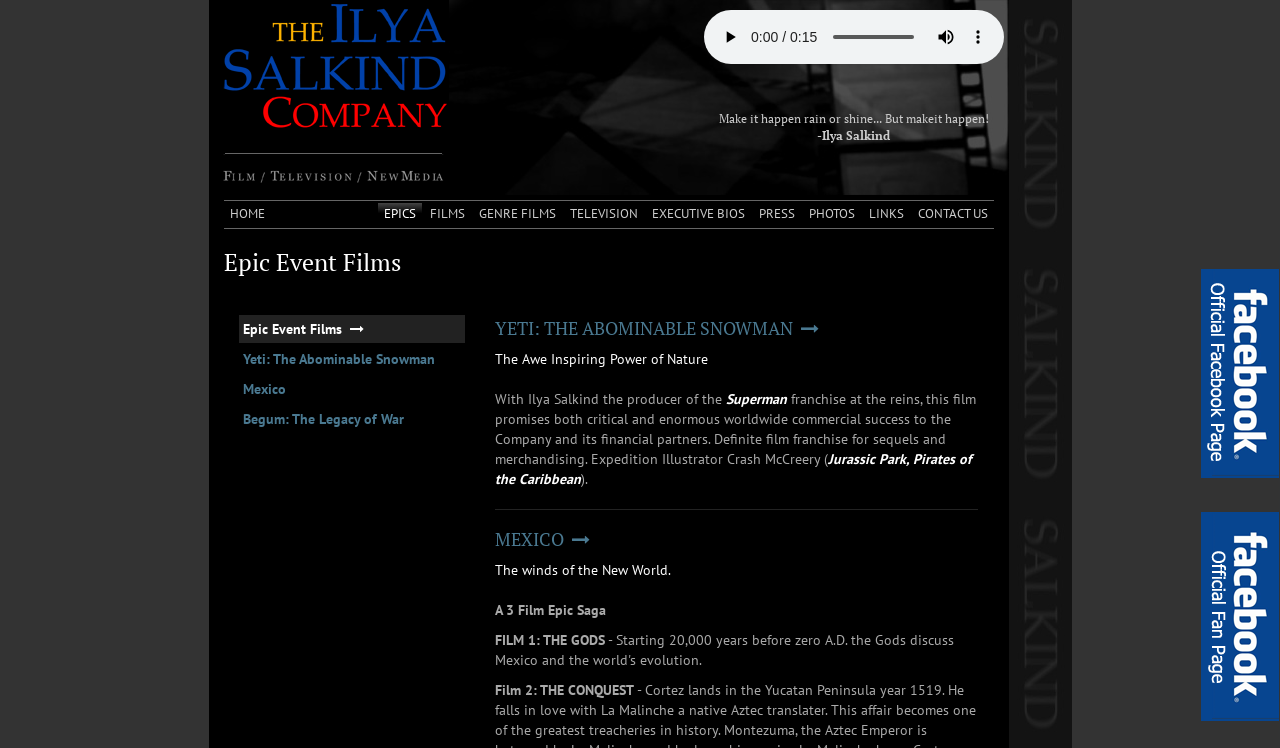Explain the features and main sections of the webpage comprehensively.

The webpage is for Epic Mega Films, a company founded by Ilya Salkind. At the top, there is a link to the company's home page, accompanied by an image. Below this, there is an audio player with controls, including play, mute, and a time scrubber. 

To the right of the audio player, there is a quote from Ilya Salkind, "Make it happen rain or shine... But make it happen!" followed by his name. 

Below the audio player, there is a navigation menu with links to different sections of the website, including HOME, EPICS, FILMS, GENRE FILMS, TELEVISION, EXECUTIVE BIOS, PRESS, PHOTOS, LINKS, and CONTACT US.

The main content of the page is divided into three sections. The first section is about Epic Event Films, with a heading and a link to the company's website. The second section is about the film "Yeti: The Abominable Snowman", with a heading, a link to the film's page, and a brief description of the film. The third section is about the film "Mexico", with a heading, a link to the film's page, and a brief description of the film.

At the bottom of the page, there are two links to find the company on Facebook, each accompanied by an image.